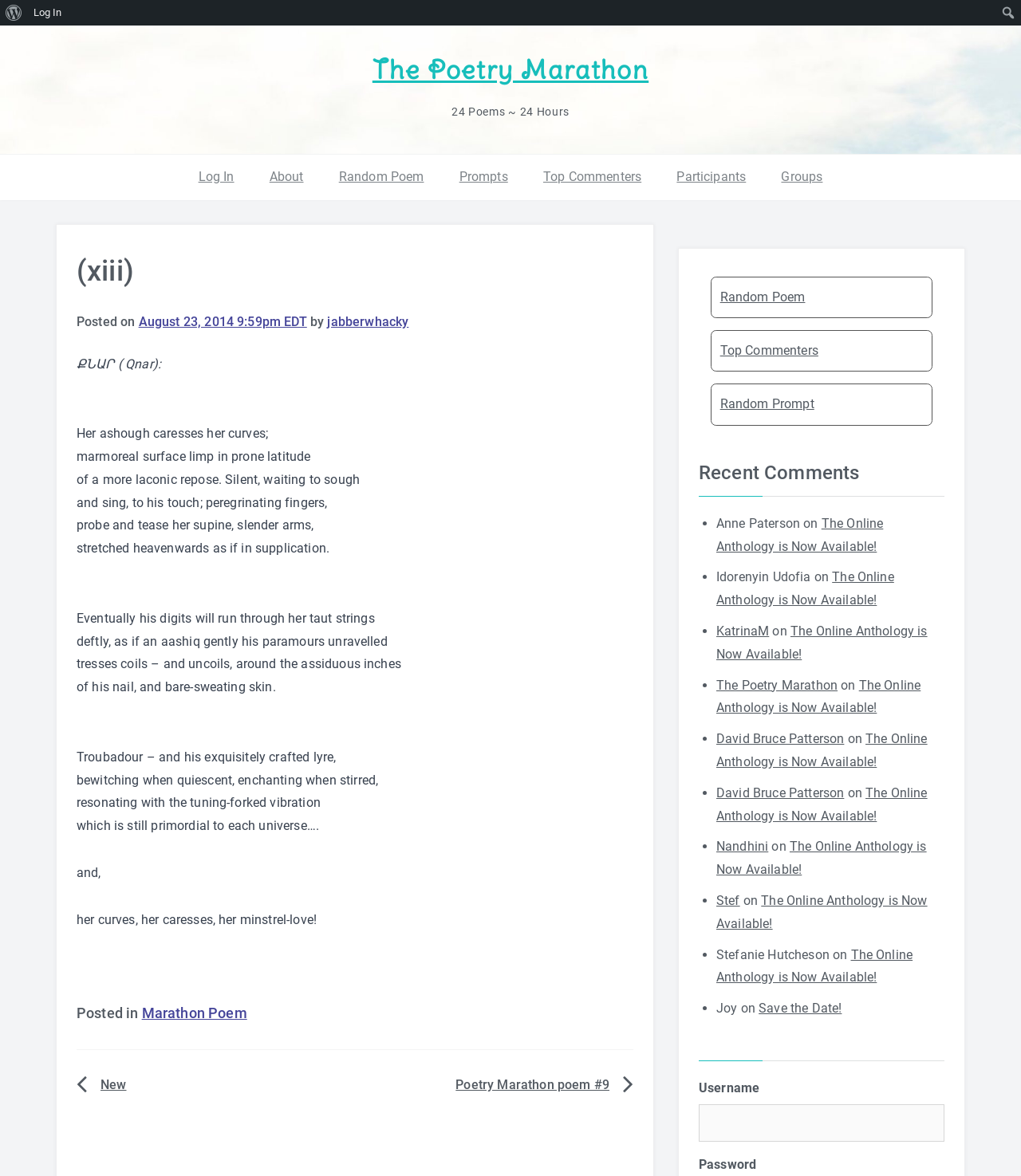Who is the author of the poem?
Provide a one-word or short-phrase answer based on the image.

jabberwhacky